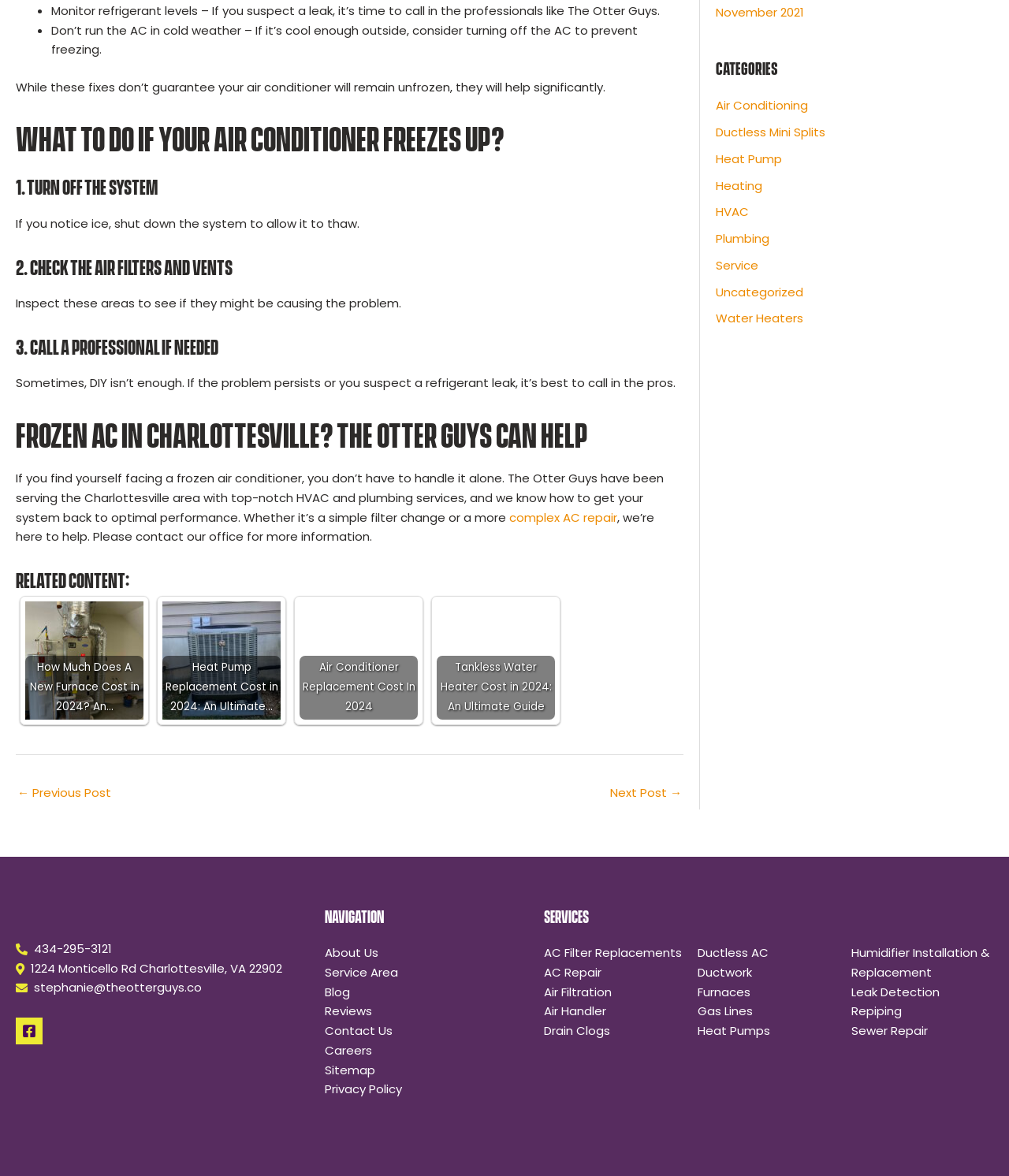Determine the bounding box coordinates of the clickable element necessary to fulfill the instruction: "Go to 'About Us'". Provide the coordinates as four float numbers within the 0 to 1 range, i.e., [left, top, right, bottom].

[0.322, 0.803, 0.375, 0.817]